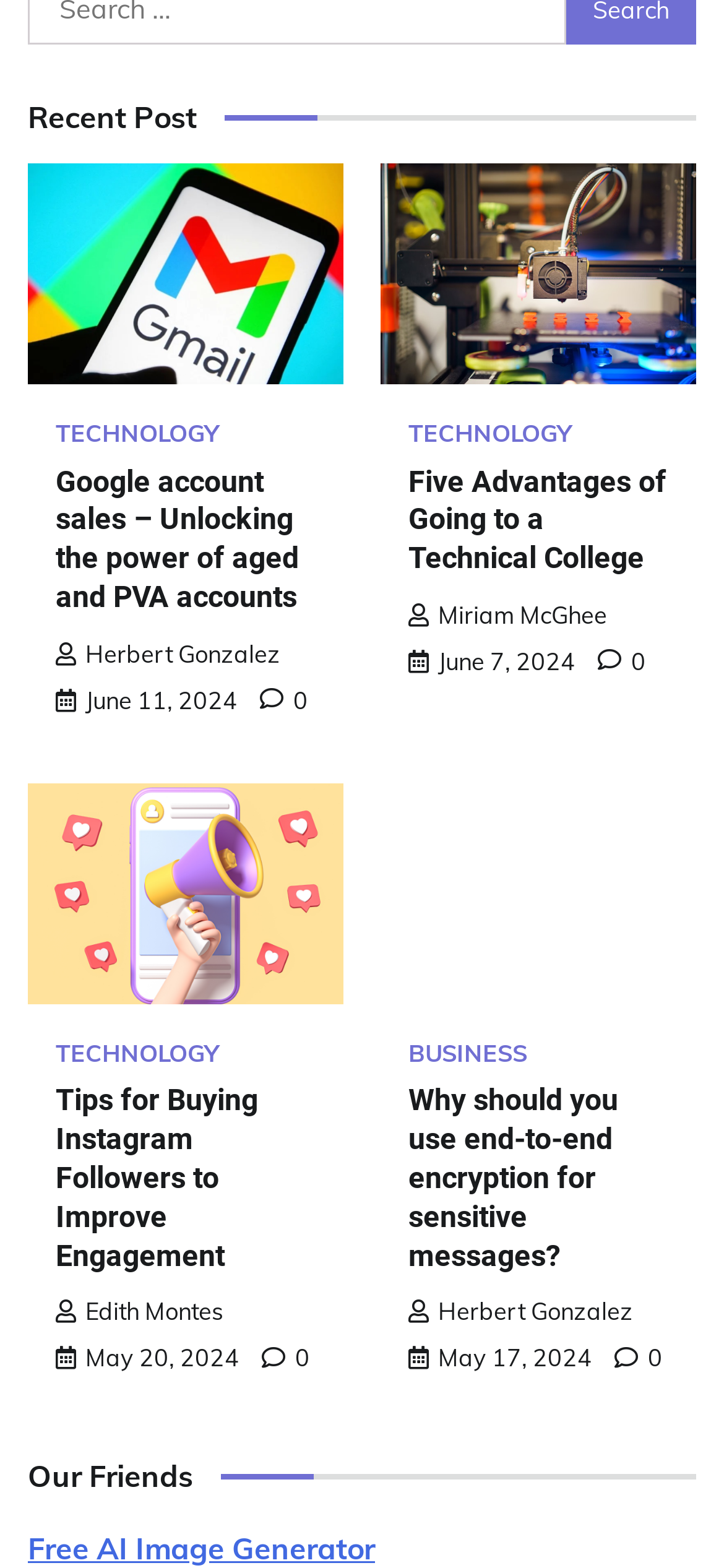What is the section title above the last link?
Using the details shown in the screenshot, provide a comprehensive answer to the question.

The last link 'Free AI Image Generator' is below a heading 'Our Friends', indicating that the section title above this link is 'Our Friends'.